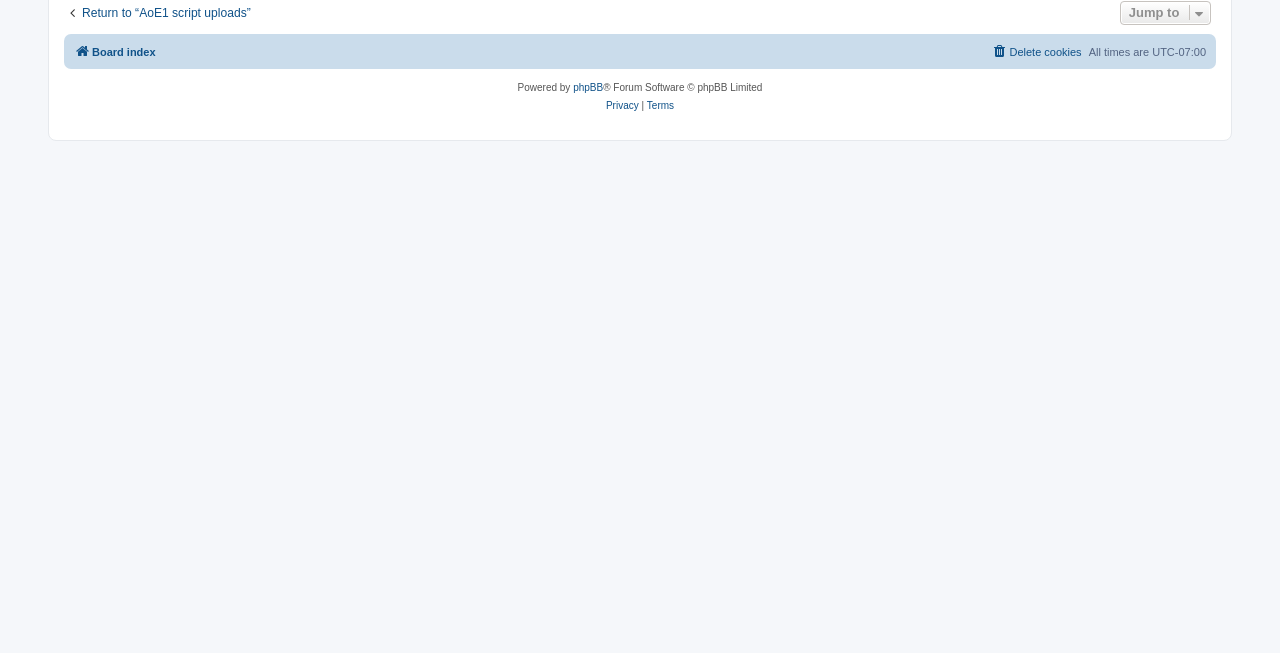Provide the bounding box coordinates, formatted as (top-left x, top-left y, bottom-right x, bottom-right y), with all values being floating point numbers between 0 and 1. Identify the bounding box of the UI element that matches the description: Privacy | Terms

[0.058, 0.149, 0.942, 0.176]